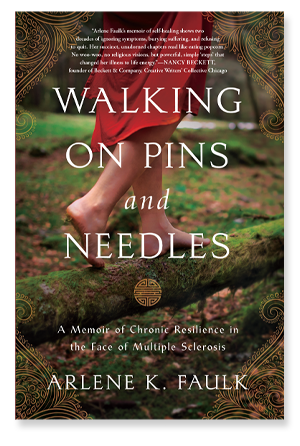What is the author's name?
Provide a detailed answer to the question, using the image to inform your response.

The author's name is mentioned in the caption as Arlene K. Faulk, who wrote the poignant narrative reflecting on her journey of resilience while facing the challenges posed by Multiple Sclerosis.